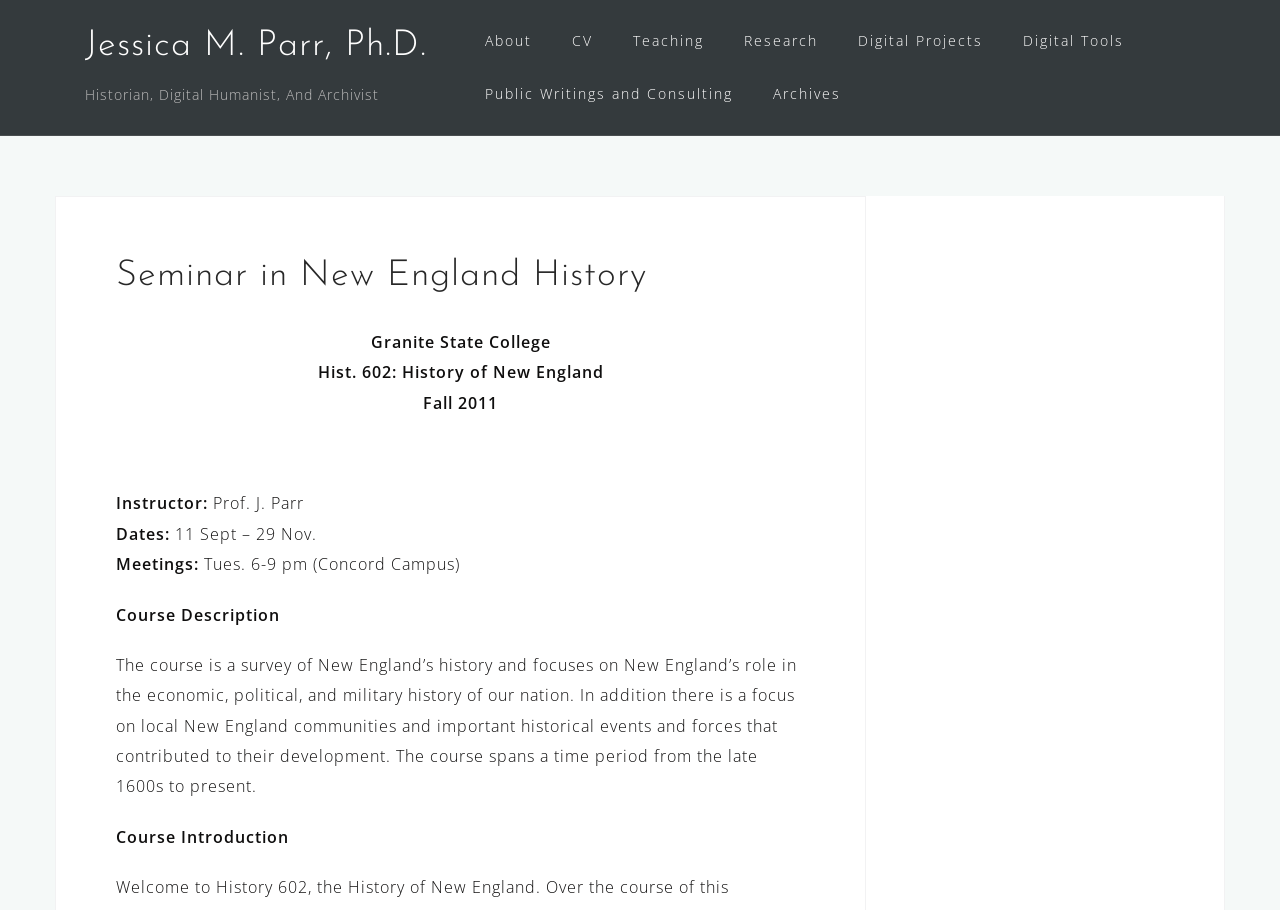Answer briefly with one word or phrase:
What is the historian's name?

Jessica M. Parr